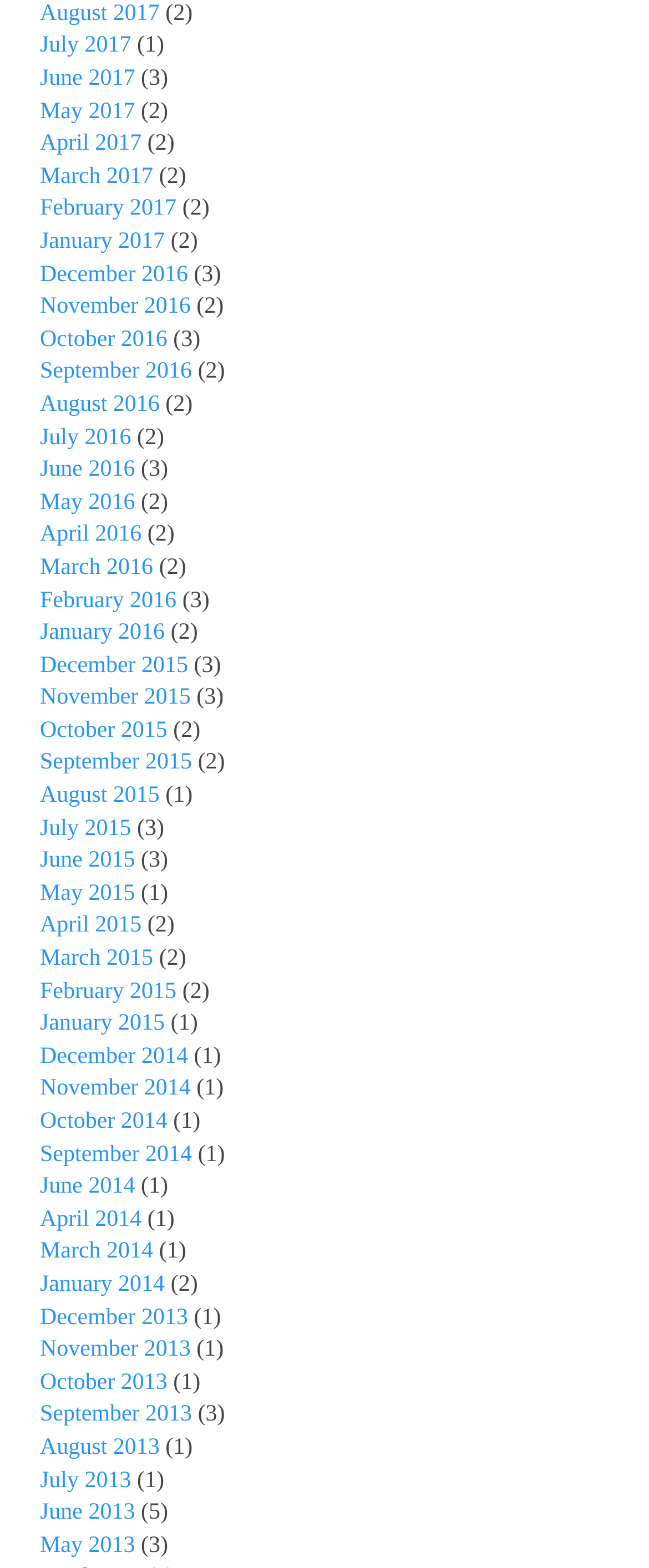What is the vertical position of the link 'June 2015'?
Using the image as a reference, deliver a detailed and thorough answer to the question.

I compared the y1 and y2 coordinates of the link 'June 2015' with the other links and found that it is located in the middle of the webpage.